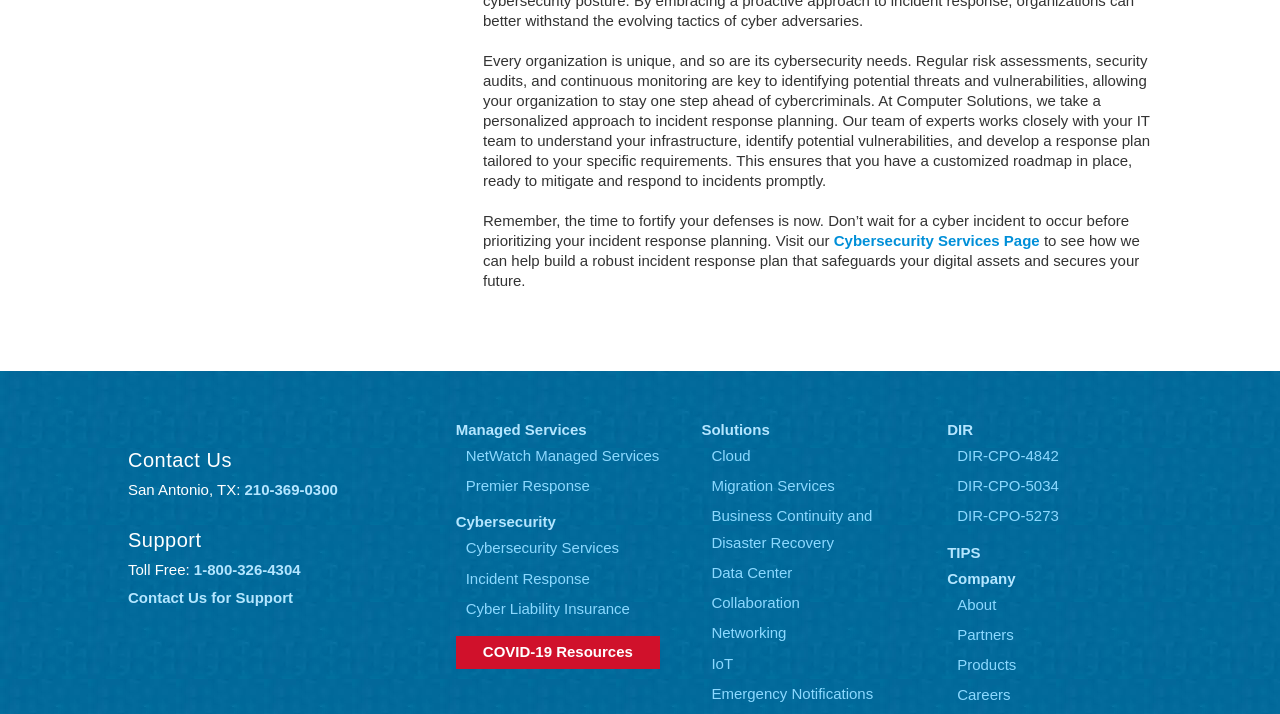Can you give a comprehensive explanation to the question given the content of the image?
What is the purpose of incident response planning?

The purpose of incident response planning is to mitigate and respond to incidents promptly, as stated in the text 'This ensures that you have a customized roadmap in place, ready to mitigate and respond to incidents promptly.'